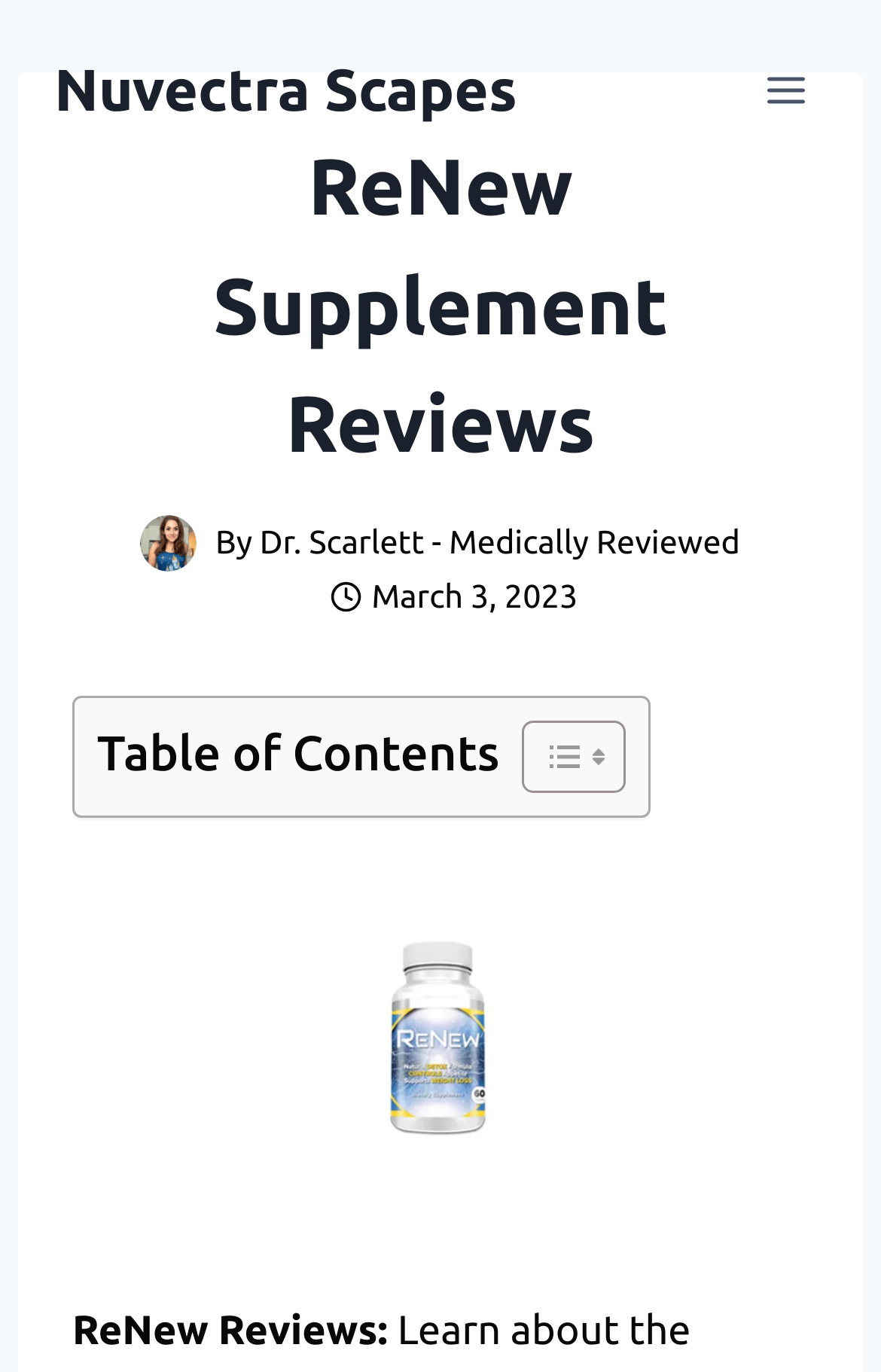Articulate a complete and detailed caption of the webpage elements.

The webpage is about ReNew supplement reviews, with a focus on its components, side effects, and customer experiences. At the top left, there is a link to "Nuvectra Scapes" and a button to open a menu on the top right. Below the menu button, there is a header section that spans almost the entire width of the page. 

In the header section, the main title "ReNew Supplement Reviews" is prominently displayed. To the right of the title, there is an author image, followed by the text "By" and a link to "Dr. Scarlett - Medically Reviewed". An image of a clock and the date "March 3, 2023" are also present in this section.

Below the header, there is a table of contents section that takes up about half of the page's width. This section contains two images and the text "Table of Contents". 

On the right side of the table of contents, there is a large image that spans almost the entire height of the page, with the caption "ReNew Reviews". At the bottom of the page, there is a line of text that reads "ReNew Reviews:".